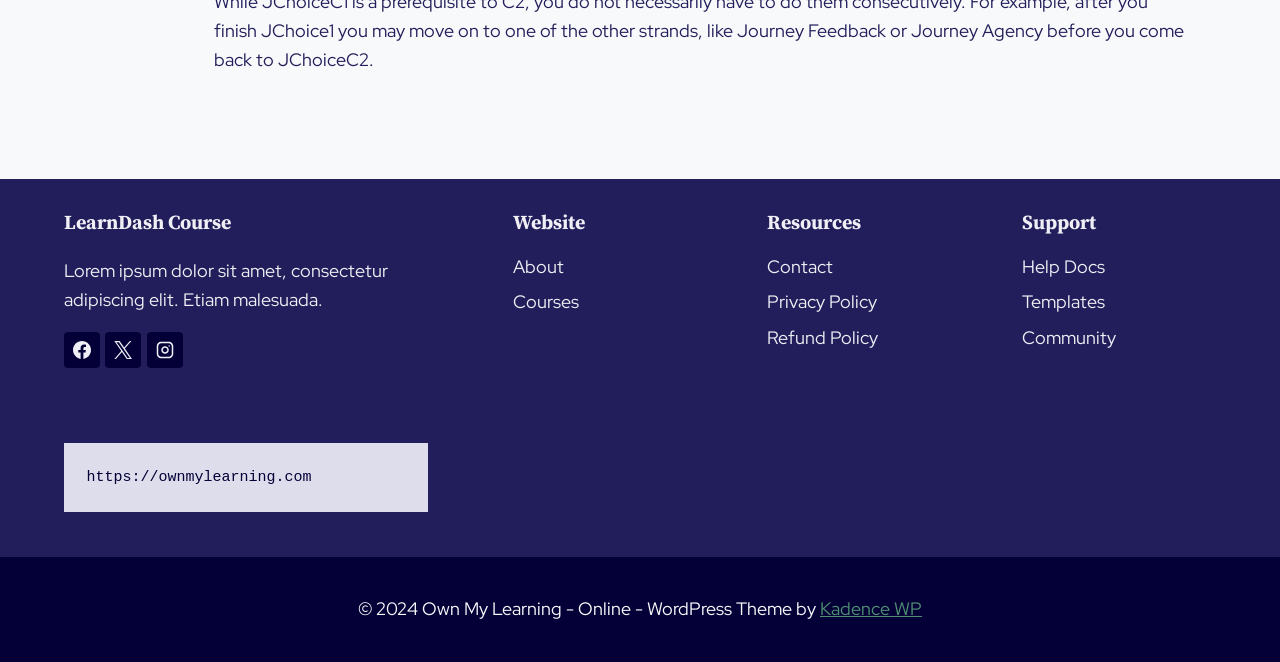Identify the bounding box coordinates of the section that should be clicked to achieve the task described: "Go to Own My Learning website".

[0.068, 0.708, 0.243, 0.734]